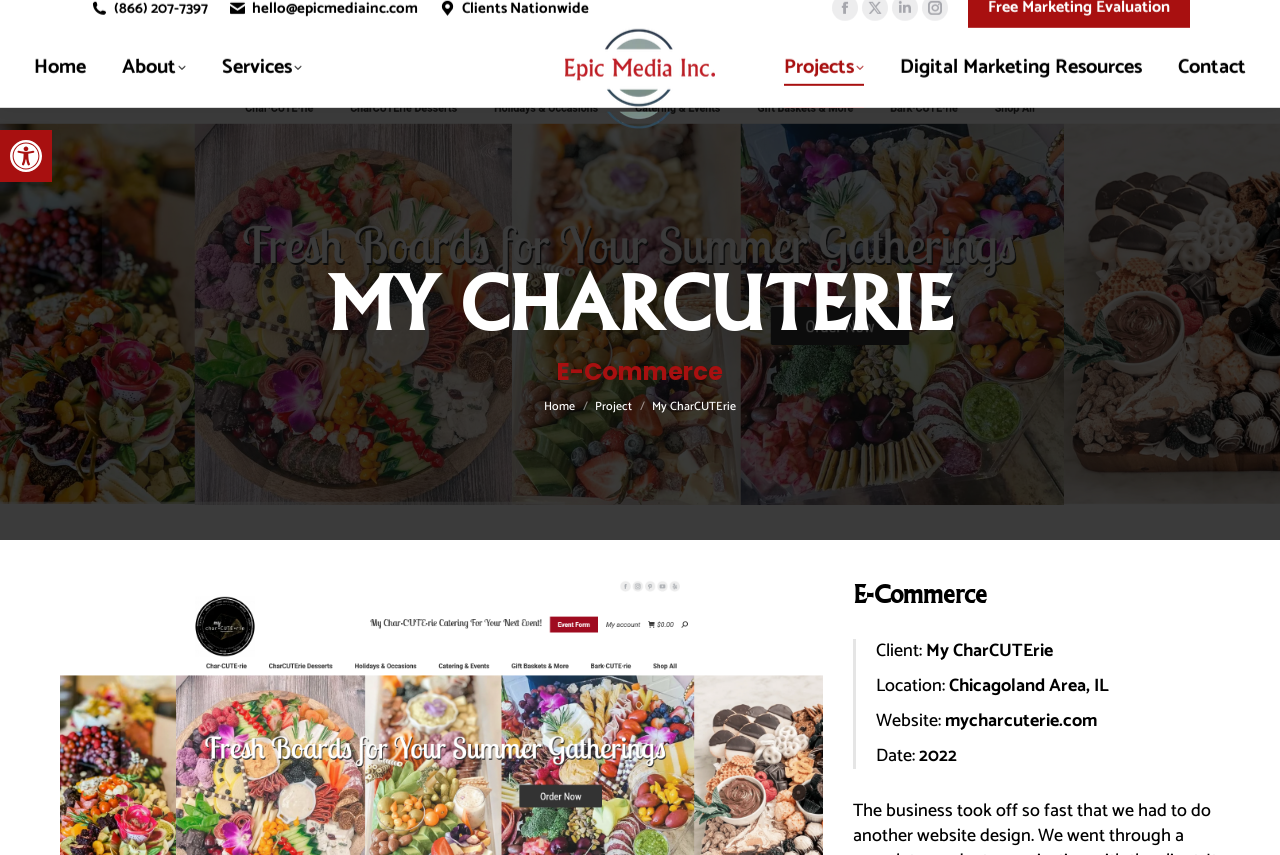What is the name of the project showcased on this webpage?
Provide a detailed and extensive answer to the question.

I found the project name by looking at the main content section of the webpage, where I saw a heading that says 'MY CHARCUTERIE' and other related information.